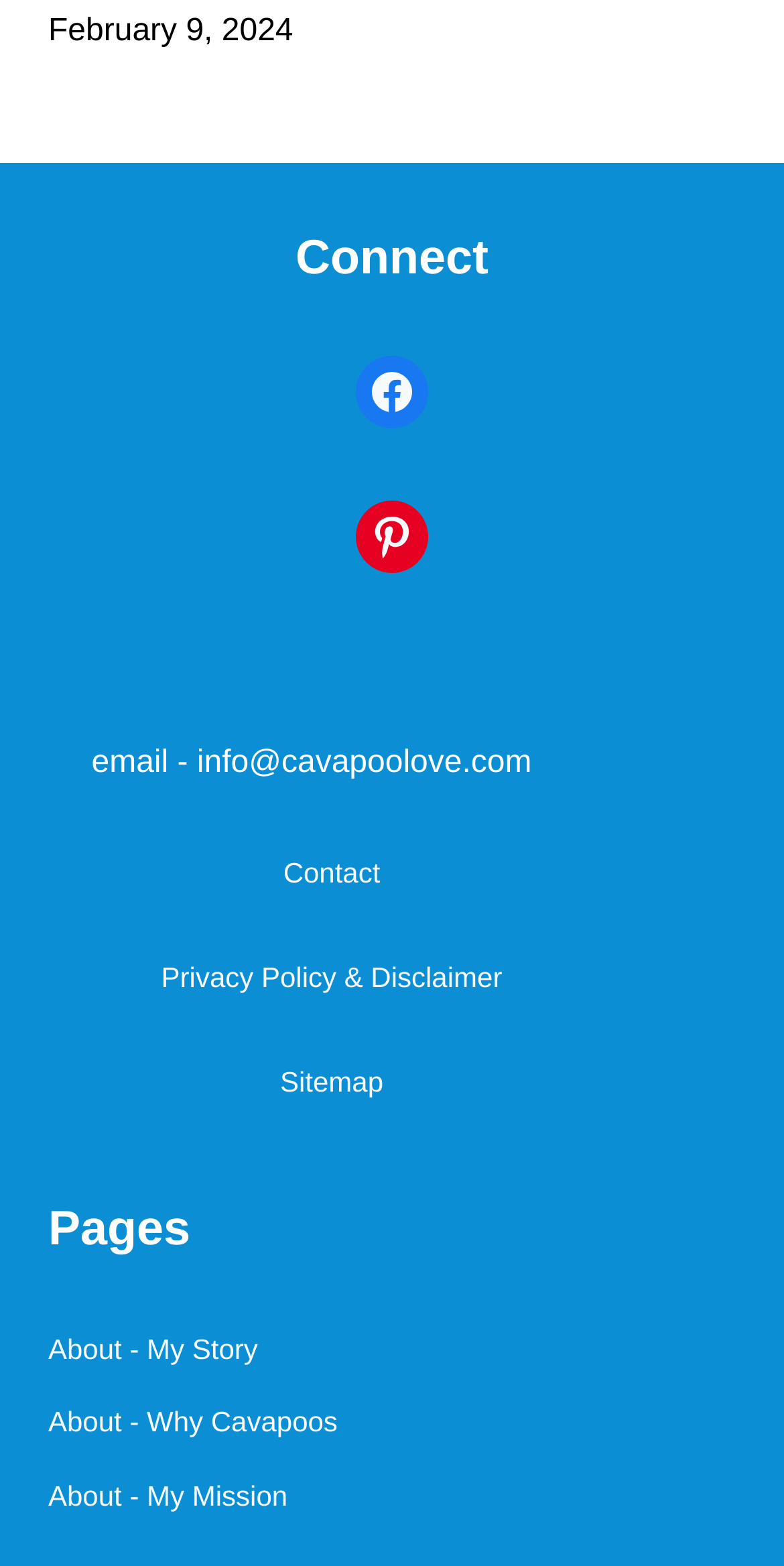Determine the coordinates of the bounding box for the clickable area needed to execute this instruction: "Connect with Facebook".

[0.454, 0.227, 0.546, 0.273]